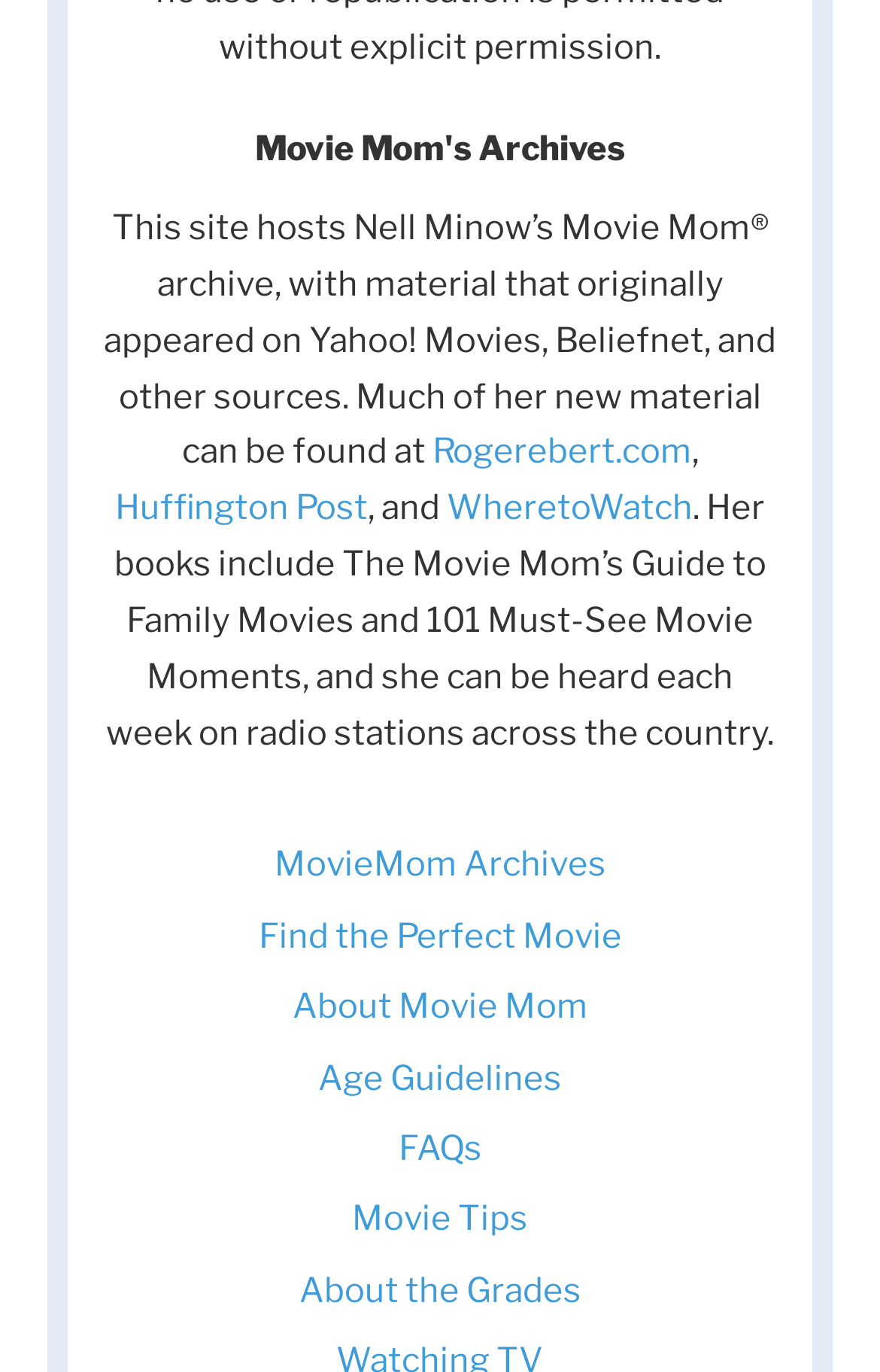Please provide a one-word or short phrase answer to the question:
What is the name of the archive hosted on this site?

Nell Minow’s Movie Mom